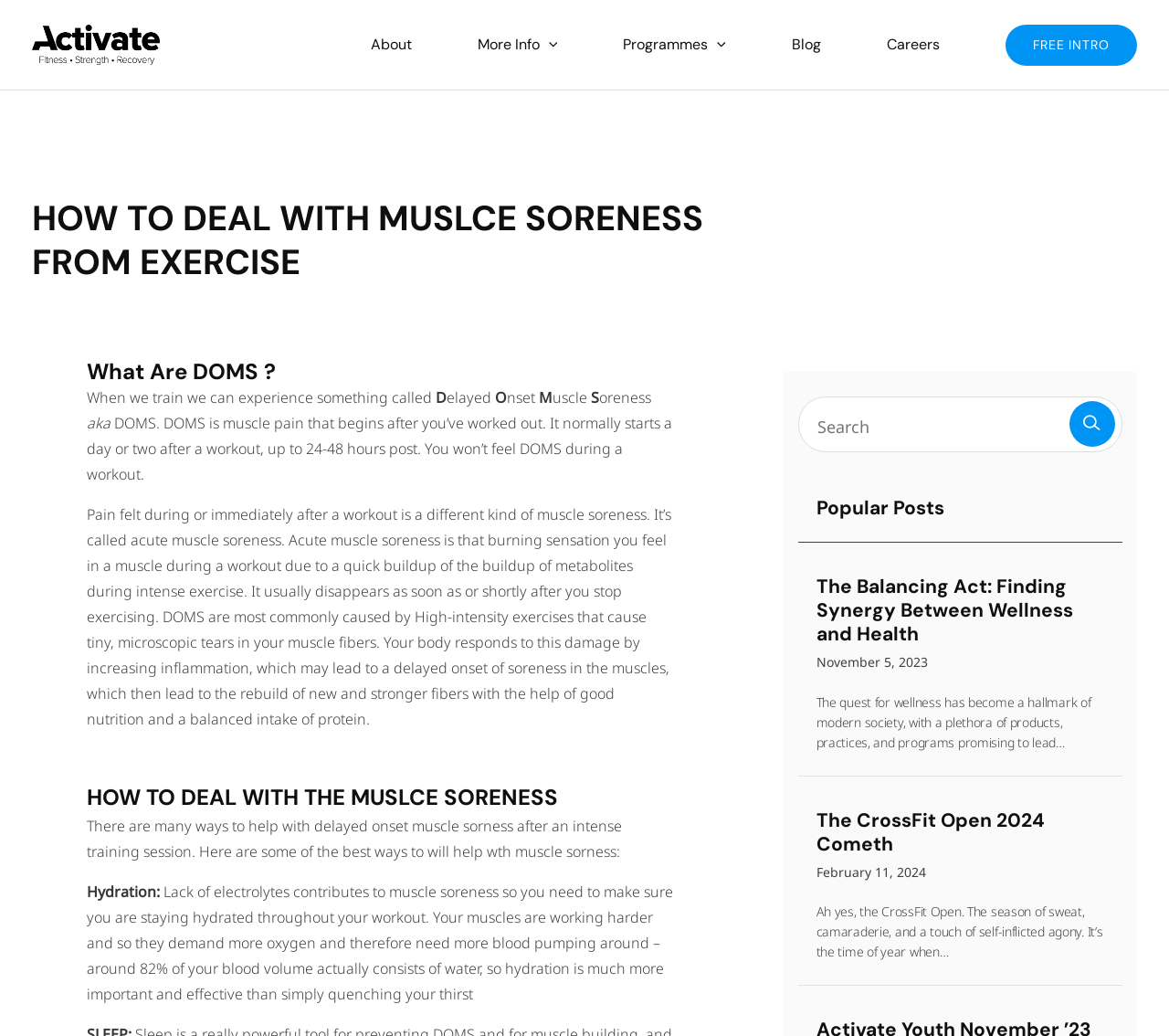Locate the bounding box coordinates of the clickable element to fulfill the following instruction: "Read the 'The Balancing Act: Finding Synergy Between Wellness and Health' post". Provide the coordinates as four float numbers between 0 and 1 in the format [left, top, right, bottom].

[0.698, 0.555, 0.945, 0.653]